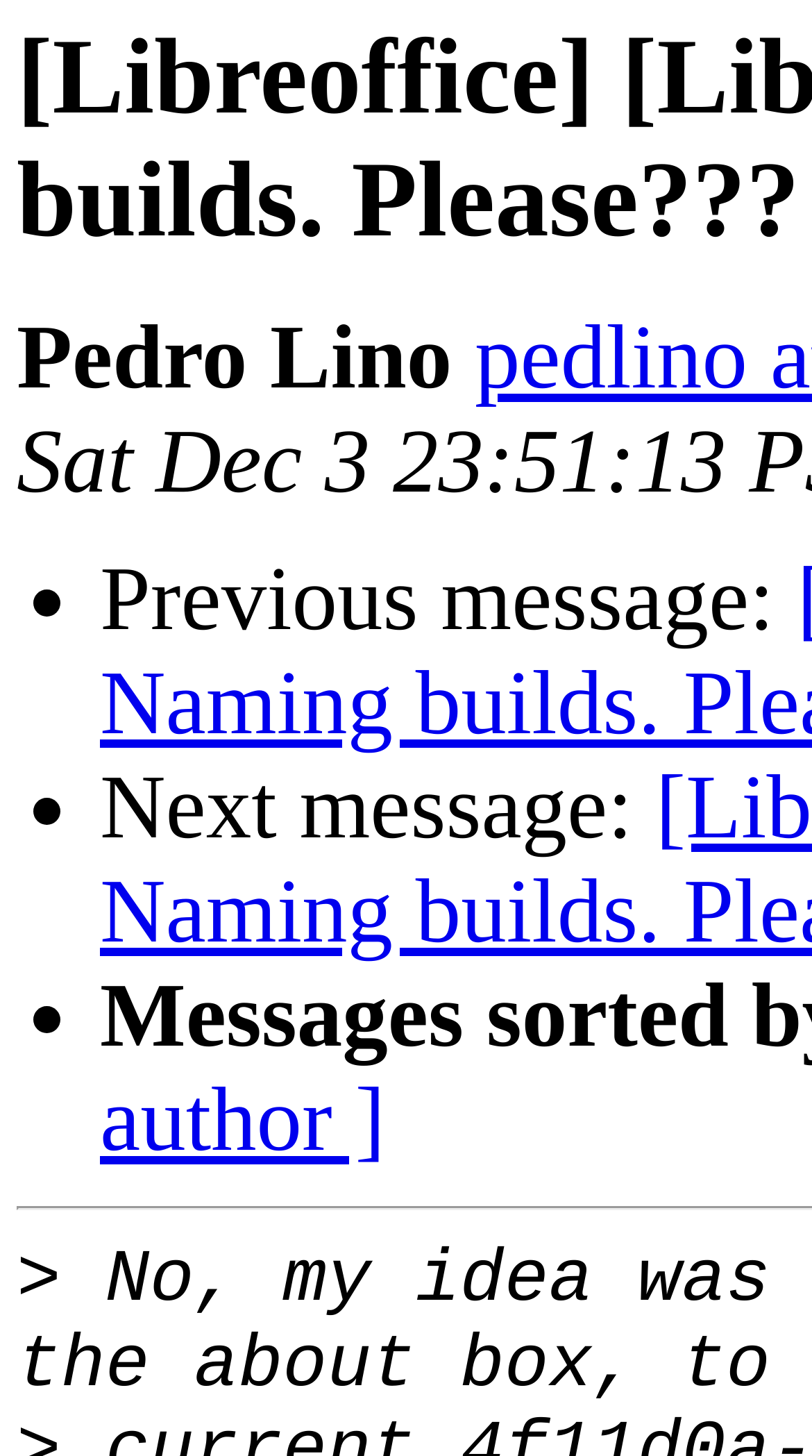Use a single word or phrase to respond to the question:
What symbol is present at the bottom of the page?

>